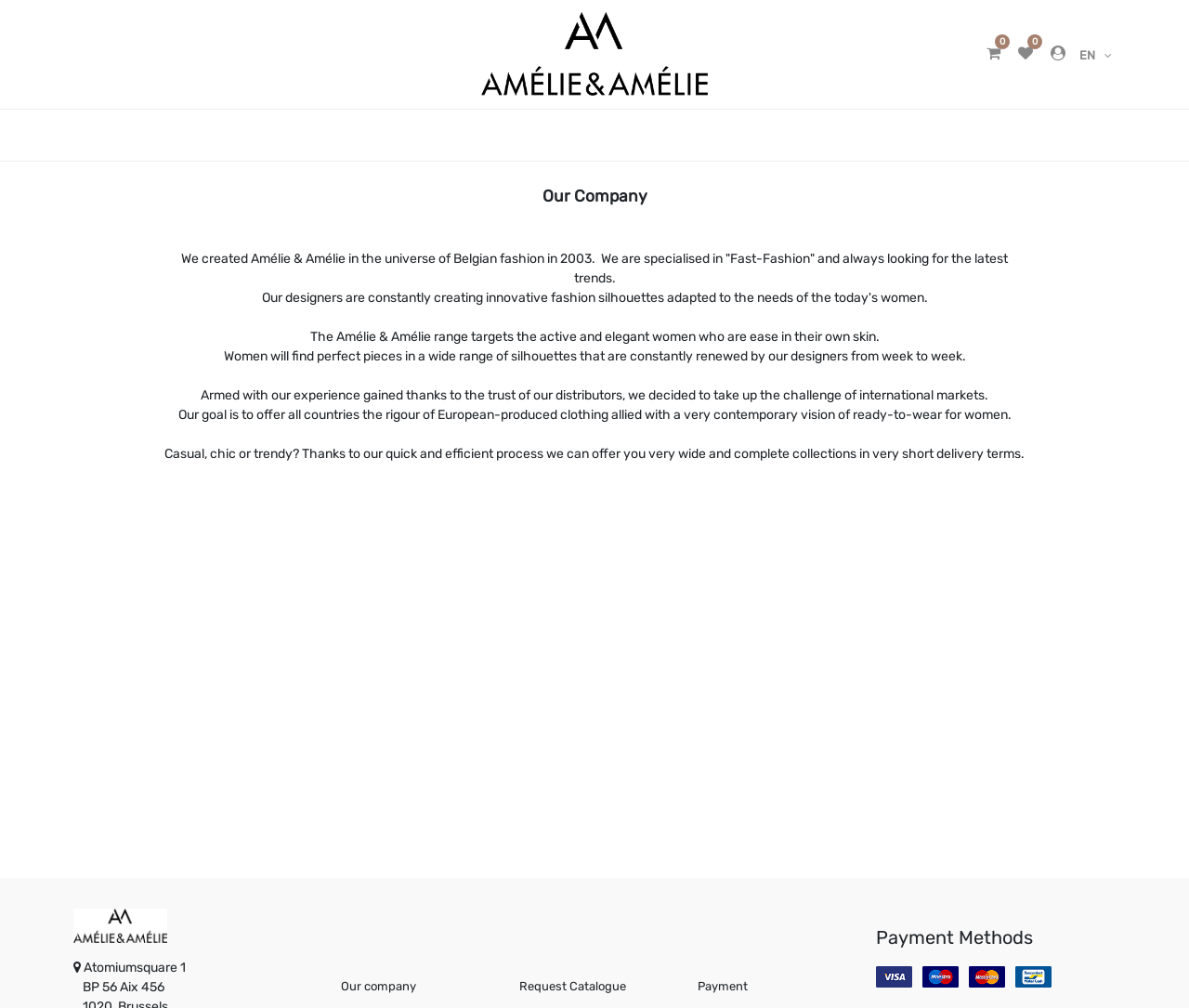Locate the bounding box coordinates for the element described below: "ShopB2B". The coordinates must be four float values between 0 and 1, formatted as [left, top, right, bottom].

[0.409, 0.134, 0.48, 0.185]